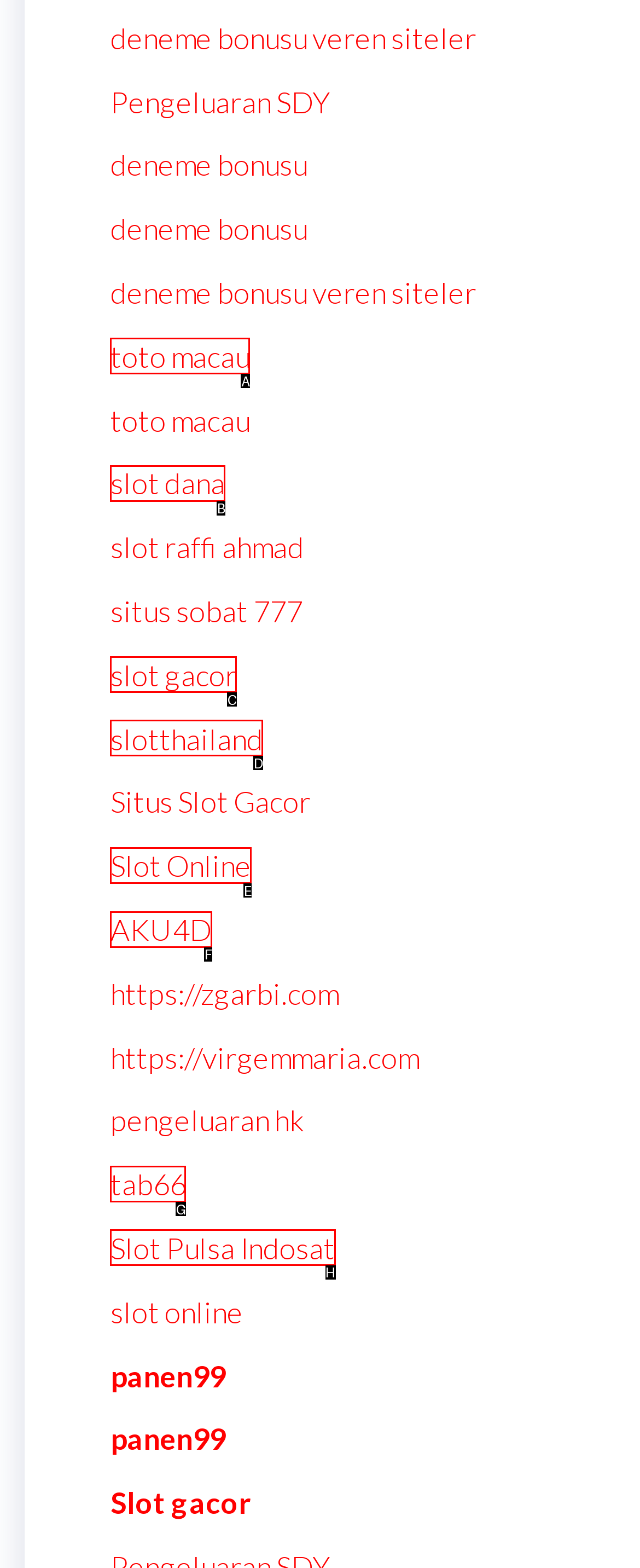Determine the letter of the element to click to accomplish this task: Access Slot Pulsa Indosat. Respond with the letter.

H